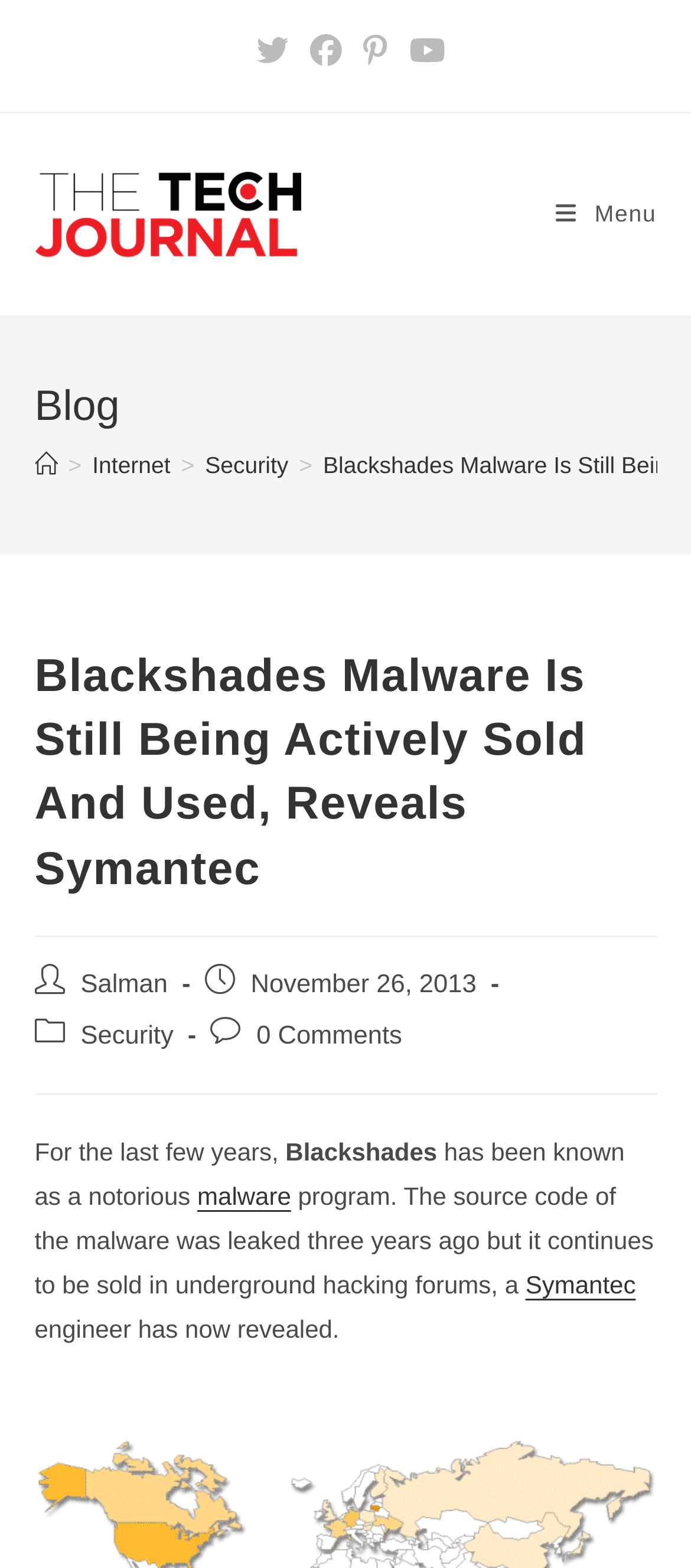Find the bounding box coordinates of the element I should click to carry out the following instruction: "Learn more about malware".

[0.285, 0.753, 0.421, 0.772]